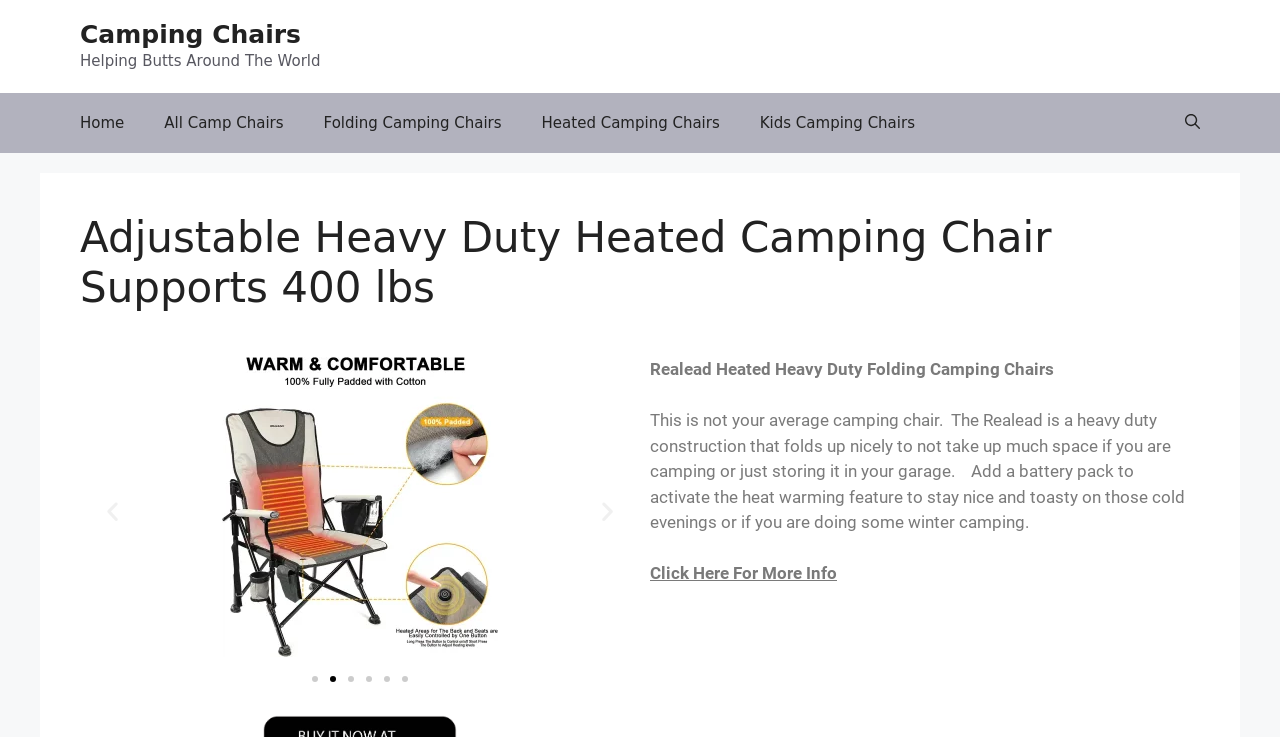Locate the bounding box coordinates of the segment that needs to be clicked to meet this instruction: "Go to the 'All Camp Chairs' page".

[0.113, 0.126, 0.237, 0.207]